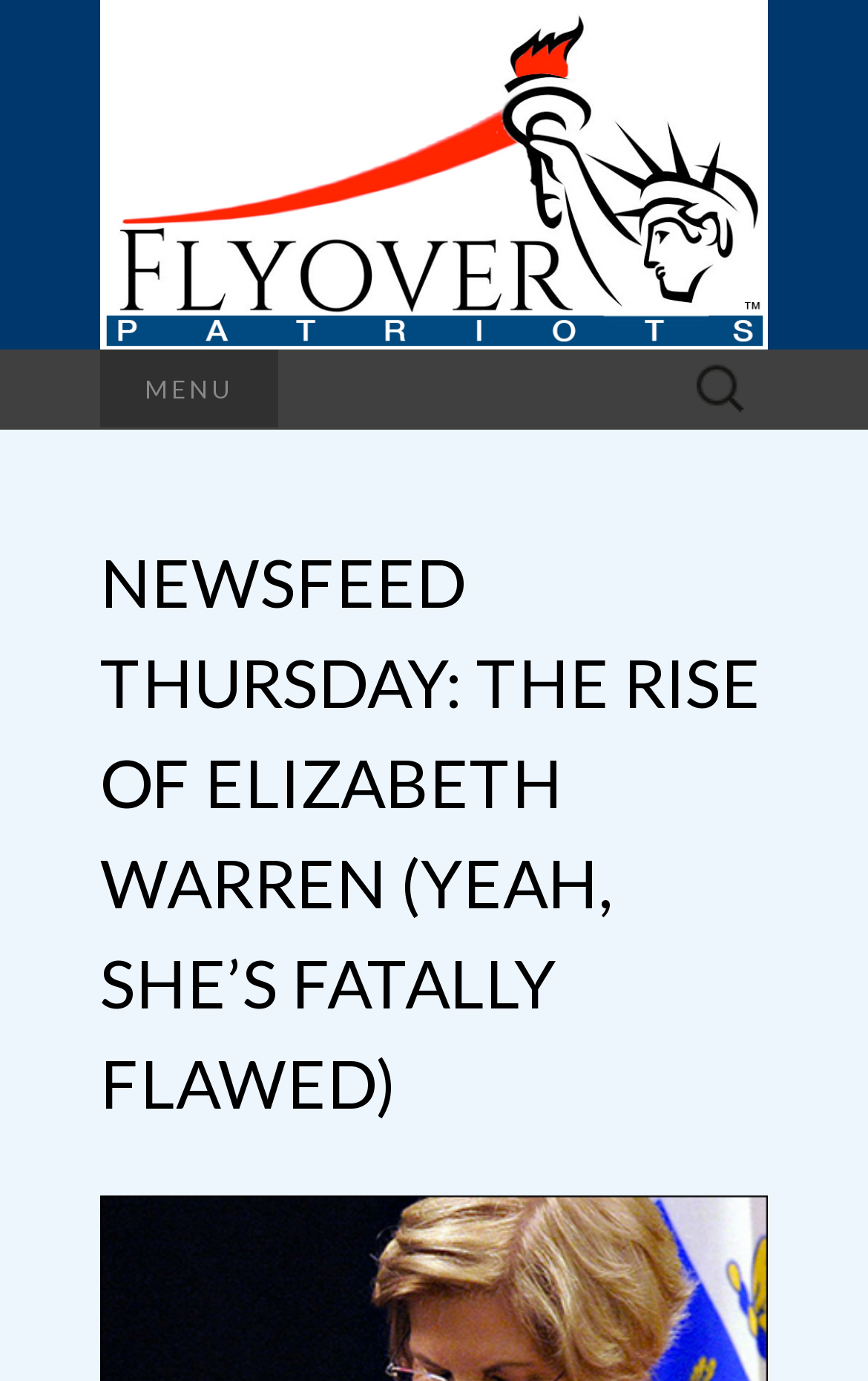What is the purpose of the search box?
Please analyze the image and answer the question with as much detail as possible.

I inferred the purpose of the search box by looking at the static text 'Search for:' next to the search box, which is located at coordinates [0.774, 0.256, 0.904, 0.321]. This suggests that the search box is intended for users to search for specific content on the website.